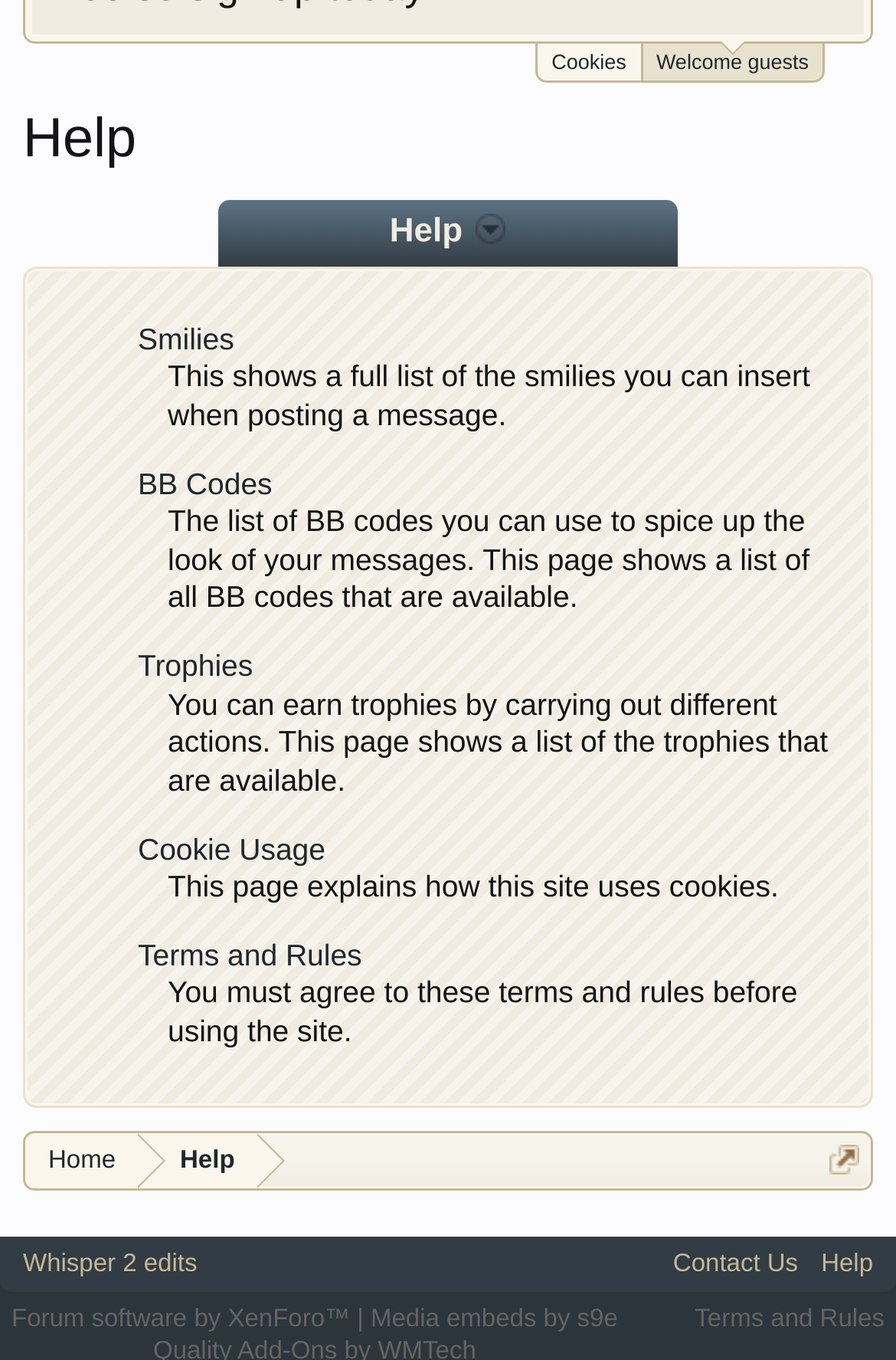What is the purpose of the 'Smilies' page?
Carefully examine the image and provide a detailed answer to the question.

The 'Smilies' page is linked from the 'Help' section, and its description says 'This shows a full list of the smilies you can insert when posting a message.' Therefore, the purpose of the 'Smilies' page is to show a full list of smilies.